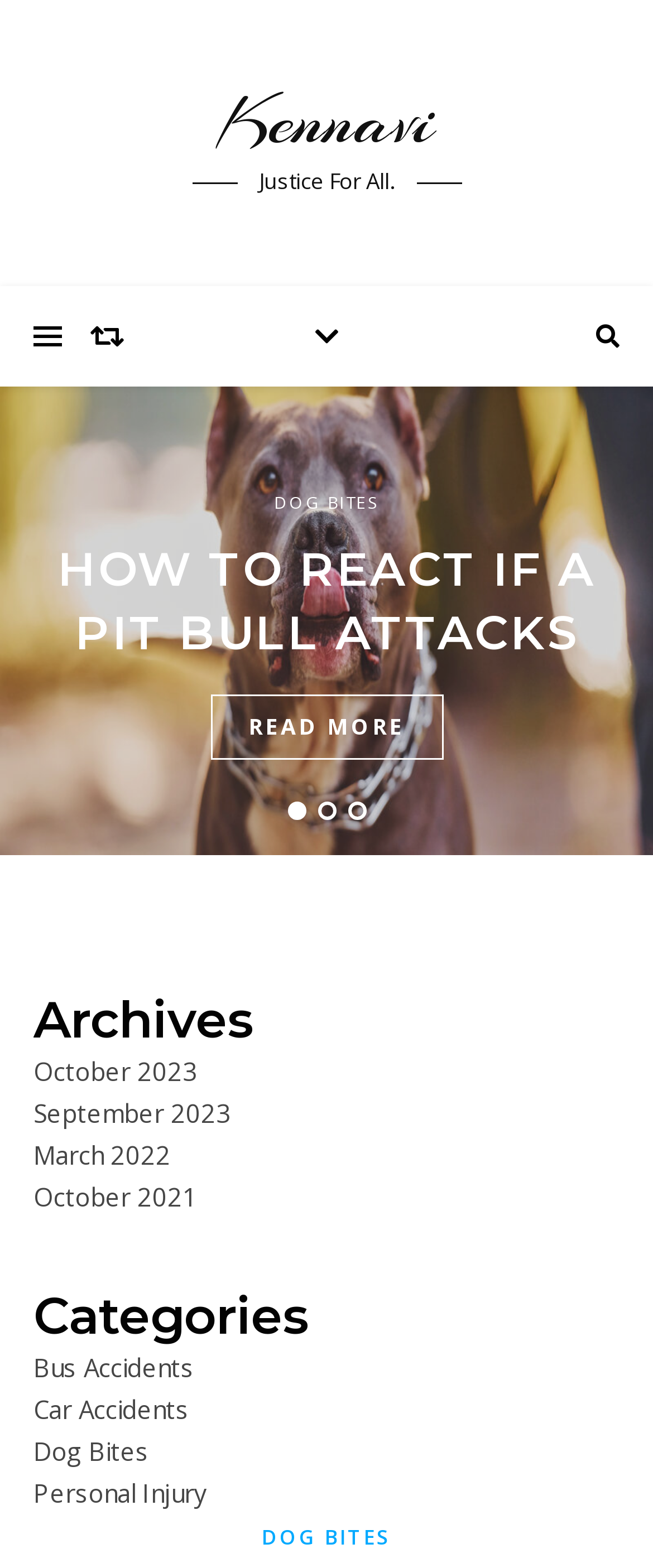Please find the bounding box coordinates of the element's region to be clicked to carry out this instruction: "read more about pit bull attacks".

[0.322, 0.443, 0.678, 0.485]